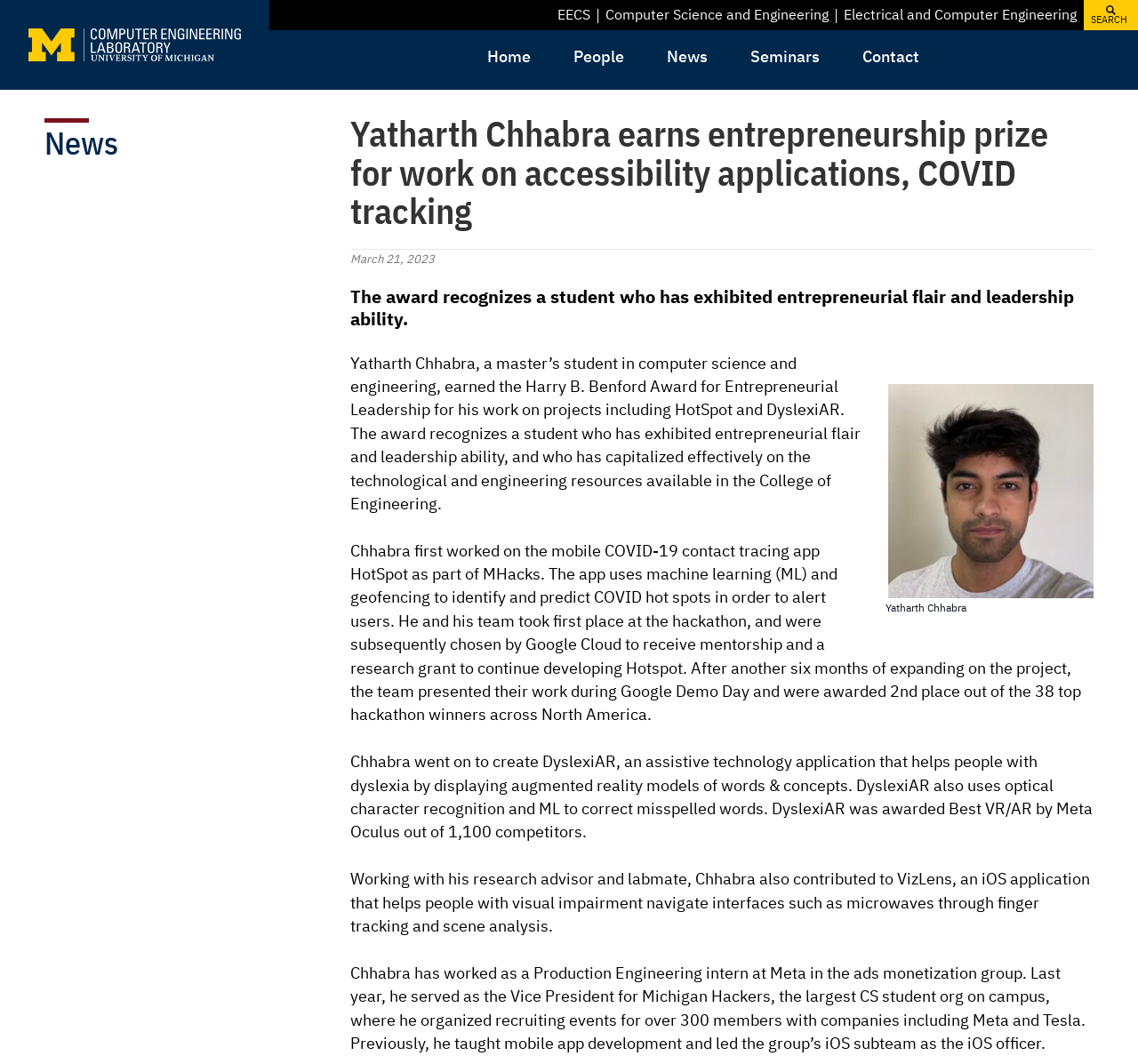Analyze and describe the webpage in a detailed narrative.

The webpage is about Yatharth Chhabra, a master's student in computer science and engineering, who has earned the Harry B. Benford Award for Entrepreneurial Leadership. At the top left, there is a link to the Michigan Computer Engineering Lab website, accompanied by the CE Lab logo. Below this, there are three links to the EECS, CSE, and ECE websites, each with a corresponding text description.

On the top right, there is a search form with a search icon and a "SEARCH" text. Below this, there is a search box that spans across the page. The main navigation menu is located below the search box, with links to "Home", "People", "News", "Seminars", and "Contact".

The main content of the page is divided into two sections. The first section has a heading "News" and a subheading with the title of the article, "Yatharth Chhabra earns entrepreneurship prize for work on accessibility applications, COVID tracking". Below this, there is a date "March 21, 2023", and a brief description of the award.

The second section is the main article, which describes Yatharth Chhabra's work on various projects, including HotSpot, DyslexiAR, and VizLens. The article is divided into four paragraphs, each describing a different project. There is also a figure with a caption "Yatharth Chhabra" located on the right side of the page.

Throughout the page, there are several links to other websites and articles, as well as images and icons. The overall layout is organized, with clear headings and concise text.